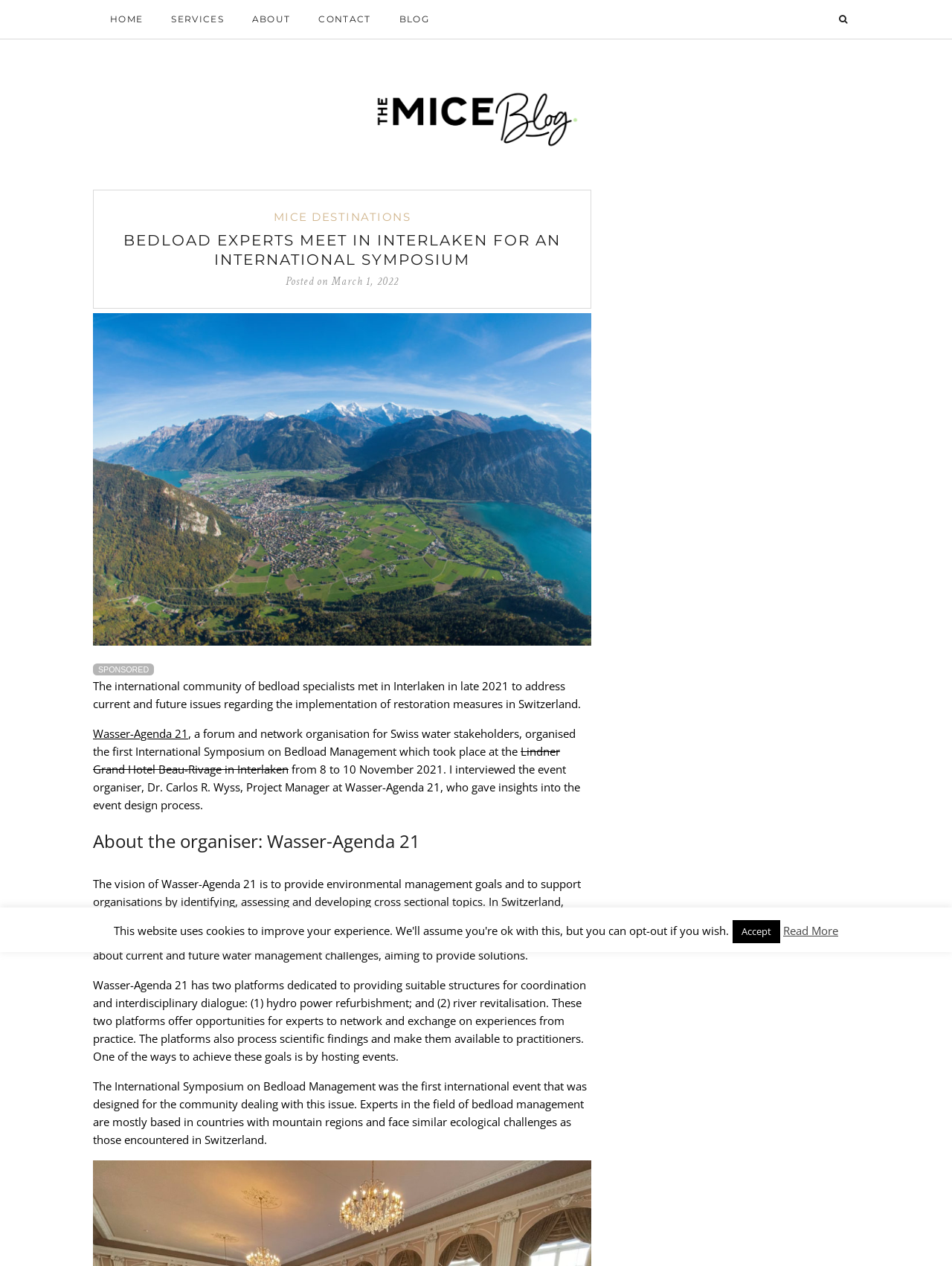Answer the question below with a single word or a brief phrase: 
What is the vision of Wasser-Agenda 21?

To provide environmental management goals